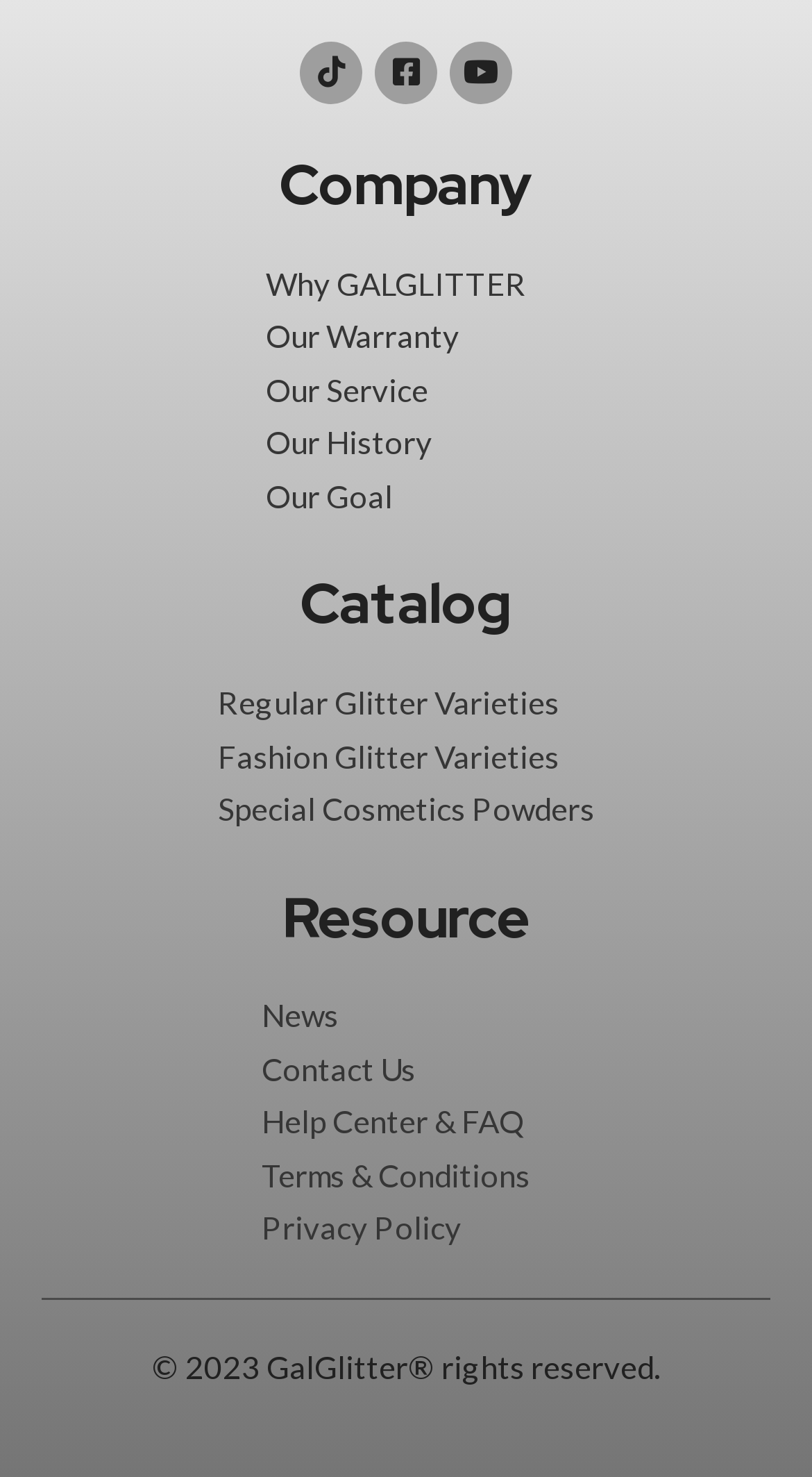Predict the bounding box of the UI element based on the description: "Fashion Glitter Varieties". The coordinates should be four float numbers between 0 and 1, formatted as [left, top, right, bottom].

[0.268, 0.494, 0.688, 0.53]